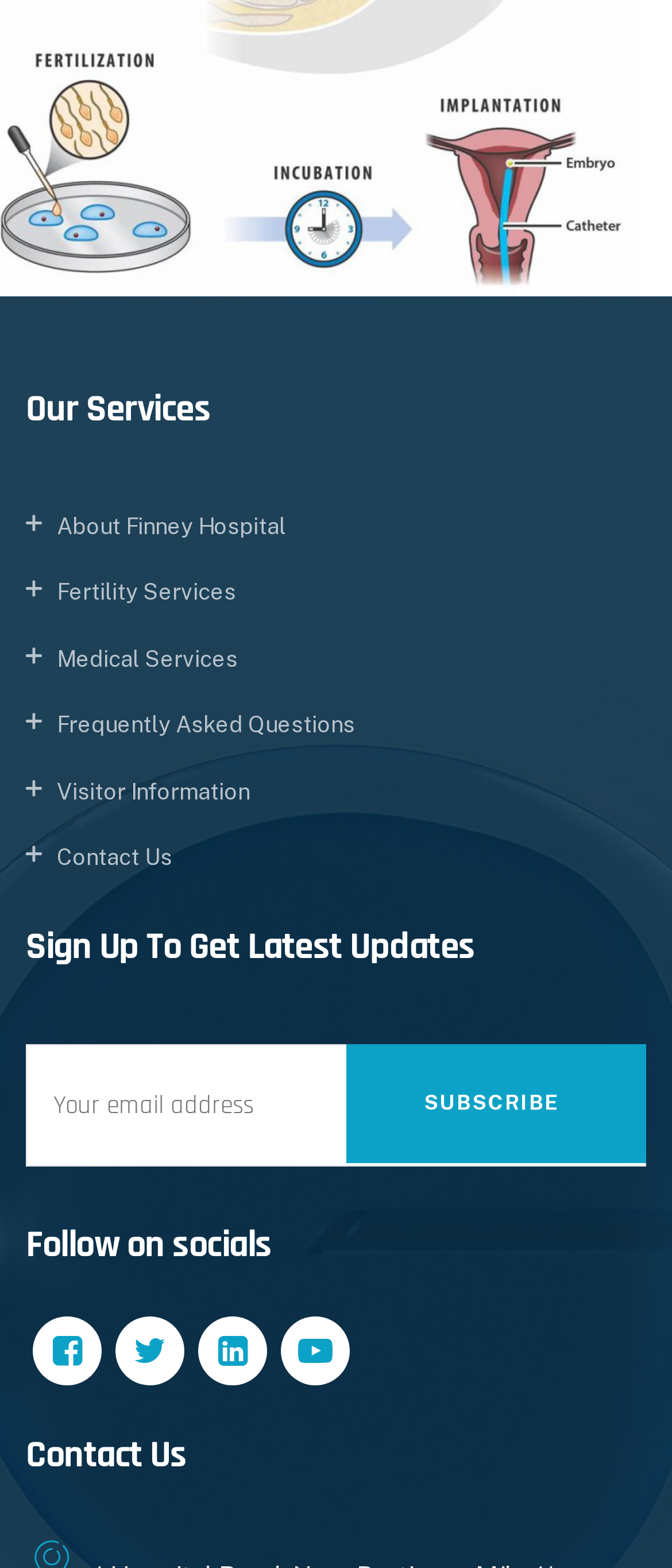How many social media links are available?
Using the image, provide a concise answer in one word or a short phrase.

4